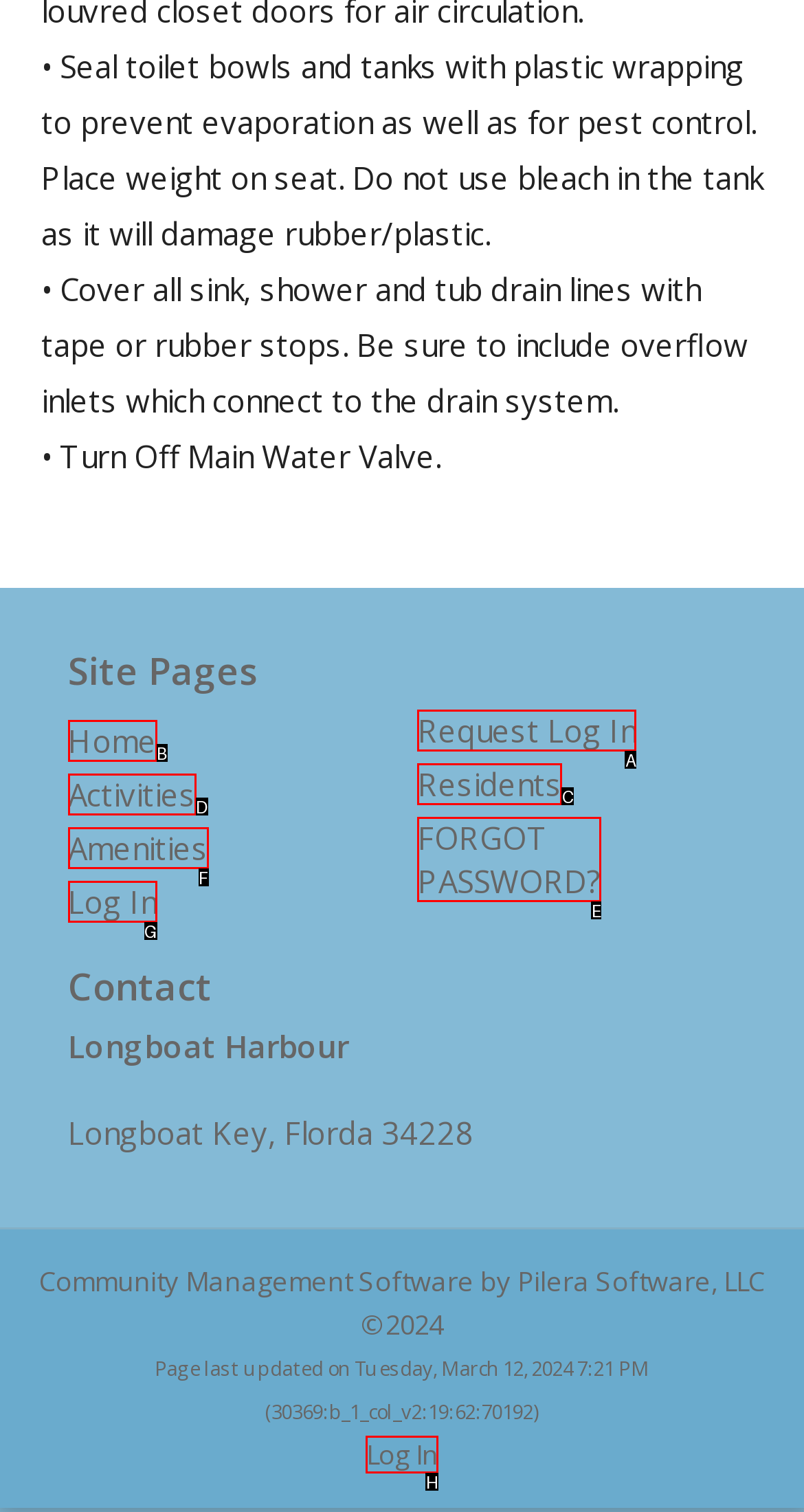Tell me which one HTML element best matches the description: FORGOT PASSWORD? Answer with the option's letter from the given choices directly.

E